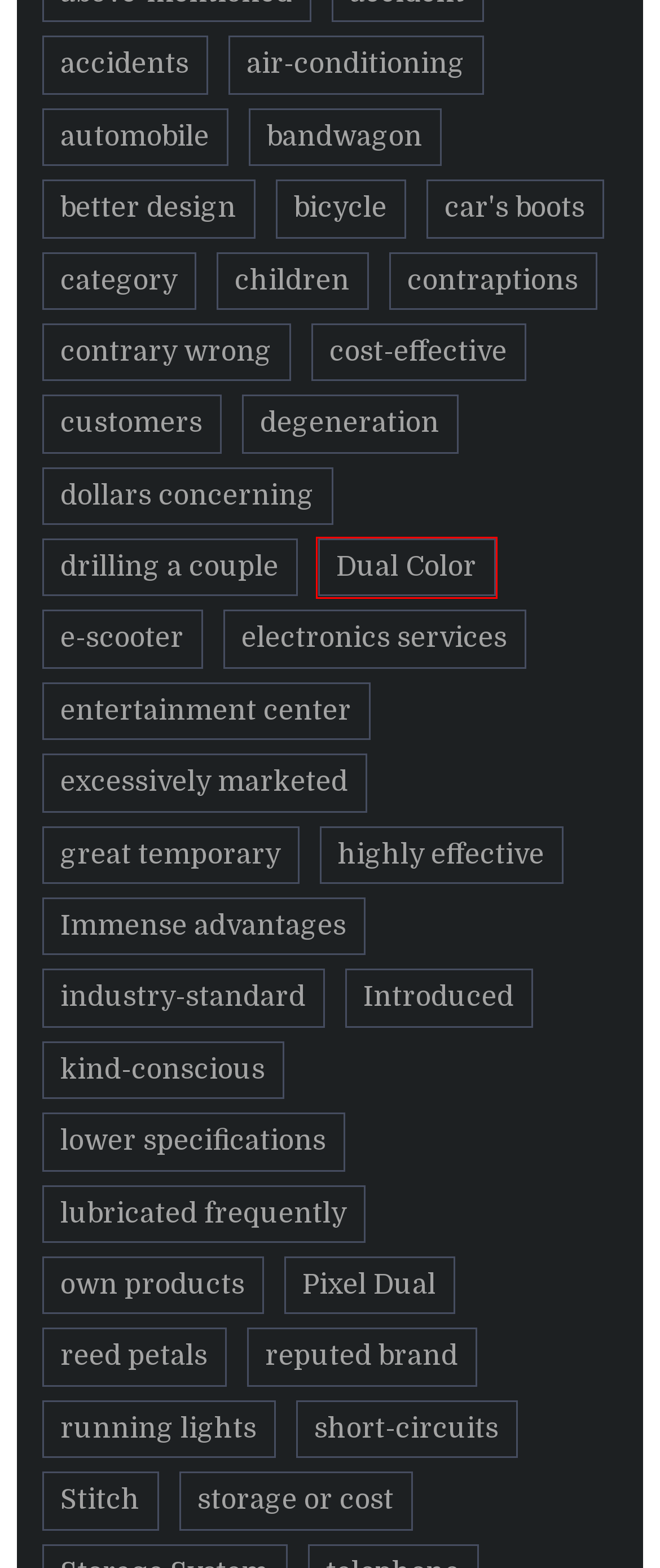You are provided with a screenshot of a webpage highlighting a UI element with a red bounding box. Choose the most suitable webpage description that matches the new page after clicking the element in the bounding box. Here are the candidates:
A. reed petals Archives - Goudy Motors
B. reputed brand Archives - Goudy Motors
C. storage or cost Archives - Goudy Motors
D. contraptions Archives - Goudy Motors
E. highly effective Archives - Goudy Motors
F. Dual Color Archives - Goudy Motors
G. accidents Archives - Goudy Motors
H. children Archives - Goudy Motors

F